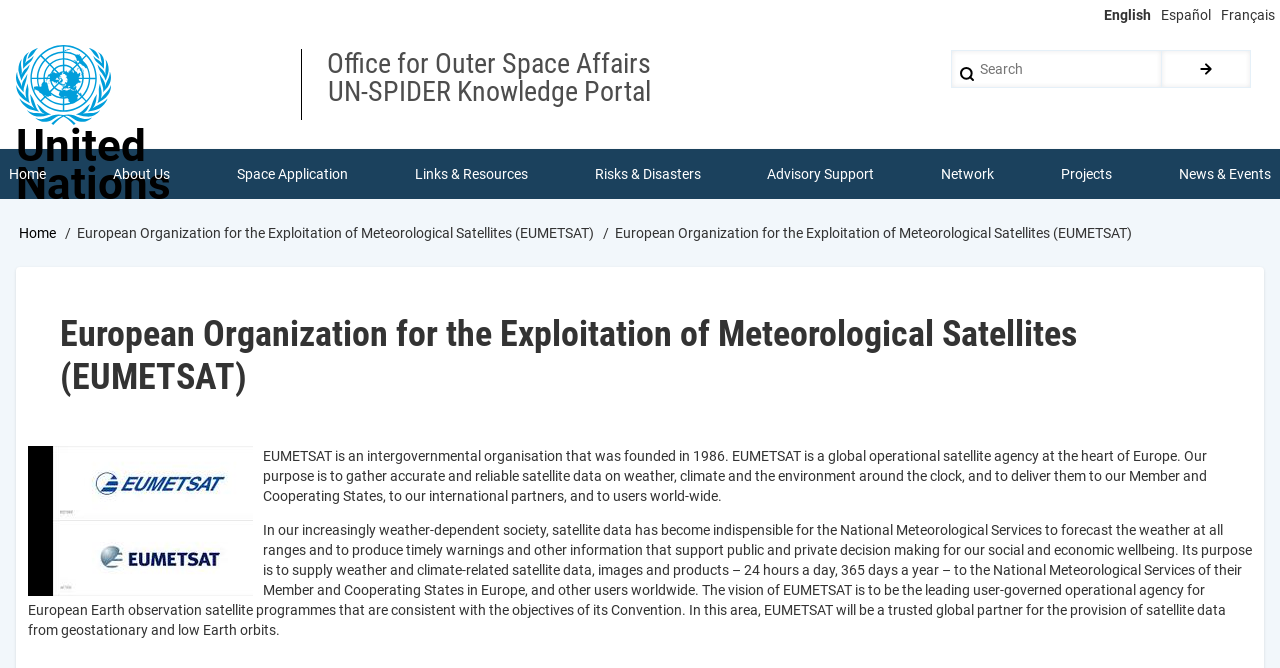Pinpoint the bounding box coordinates of the clickable element to carry out the following instruction: "View About Us page."

[0.081, 0.223, 0.14, 0.298]